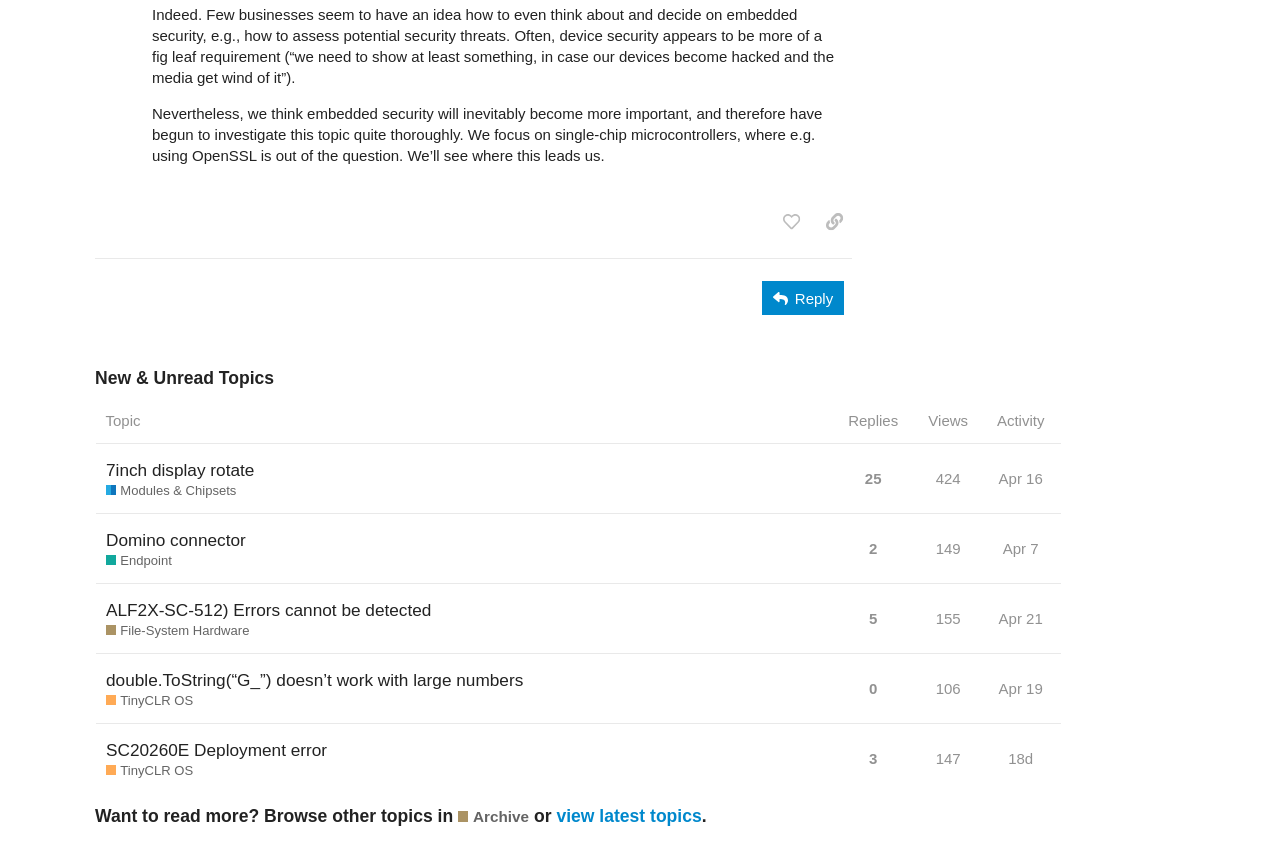Please determine the bounding box coordinates of the clickable area required to carry out the following instruction: "Copy a link to this post to clipboard". The coordinates must be four float numbers between 0 and 1, represented as [left, top, right, bottom].

[0.637, 0.24, 0.666, 0.279]